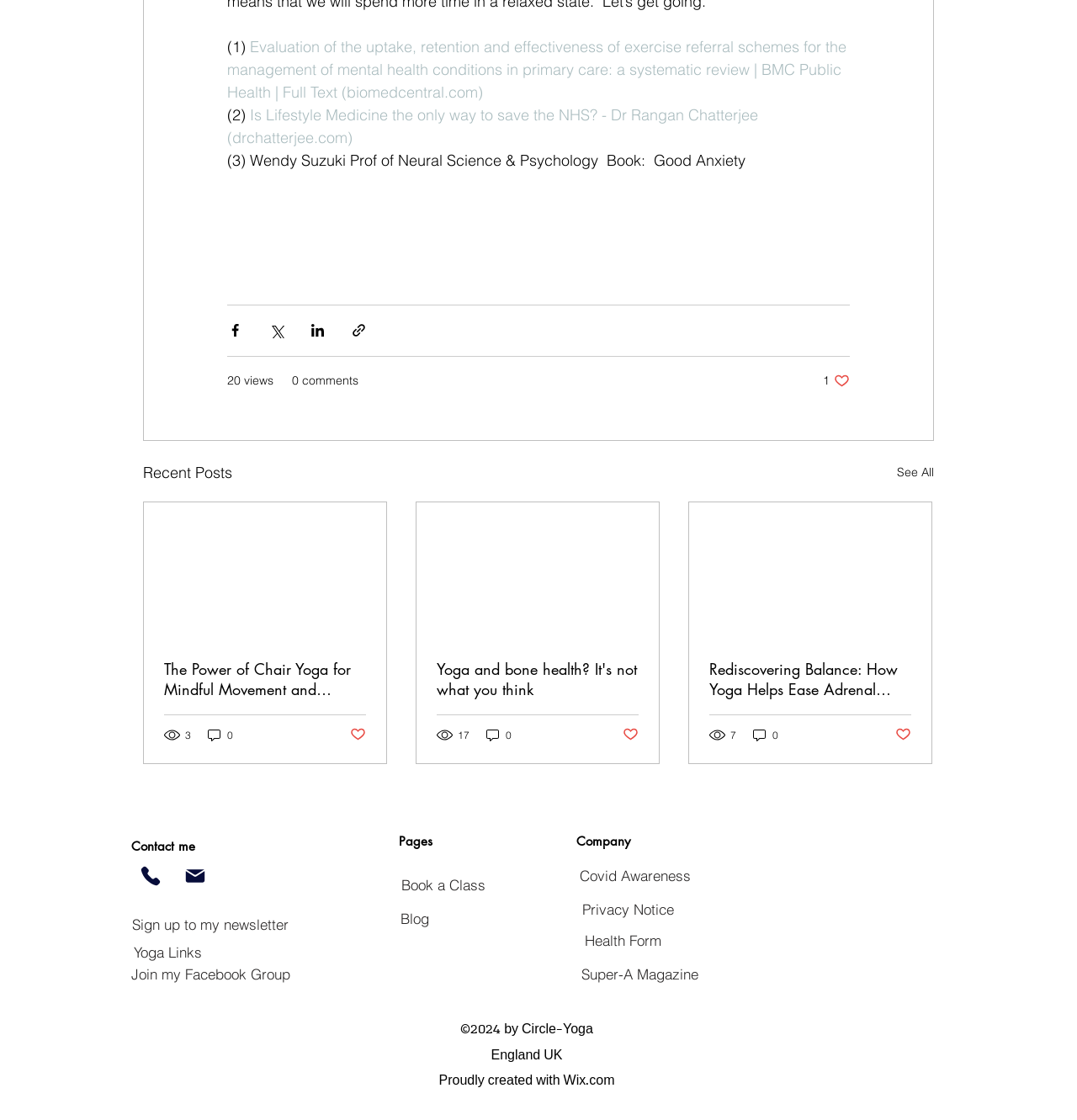Highlight the bounding box coordinates of the element you need to click to perform the following instruction: "Read the article about Chair Yoga."

[0.152, 0.588, 0.34, 0.624]